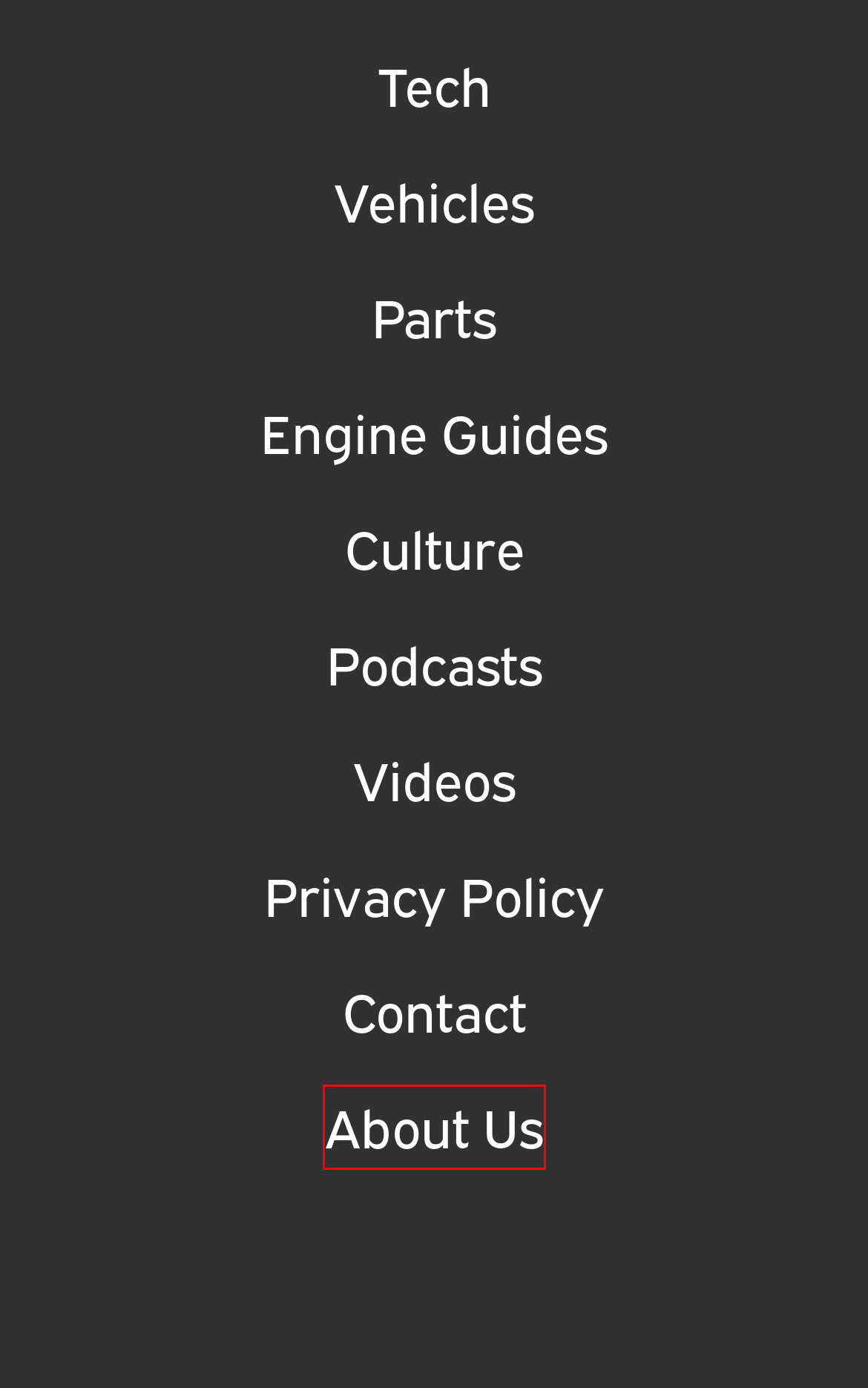A screenshot of a webpage is provided, featuring a red bounding box around a specific UI element. Identify the webpage description that most accurately reflects the new webpage after interacting with the selected element. Here are the candidates:
A. About OnAllCylinders - OnAllCylinders
B. Videos & Galleries - OnAllCylinders
C. Featured Vehicles - OnAllCylinders
D. Privacy and Security Policy - OnAllCylinders
E. Parts - OnAllCylinders
F. News & Car Culture - OnAllCylinders
G. Tech - OnAllCylinders
H. Engine Guides - OnAllCylinders

A